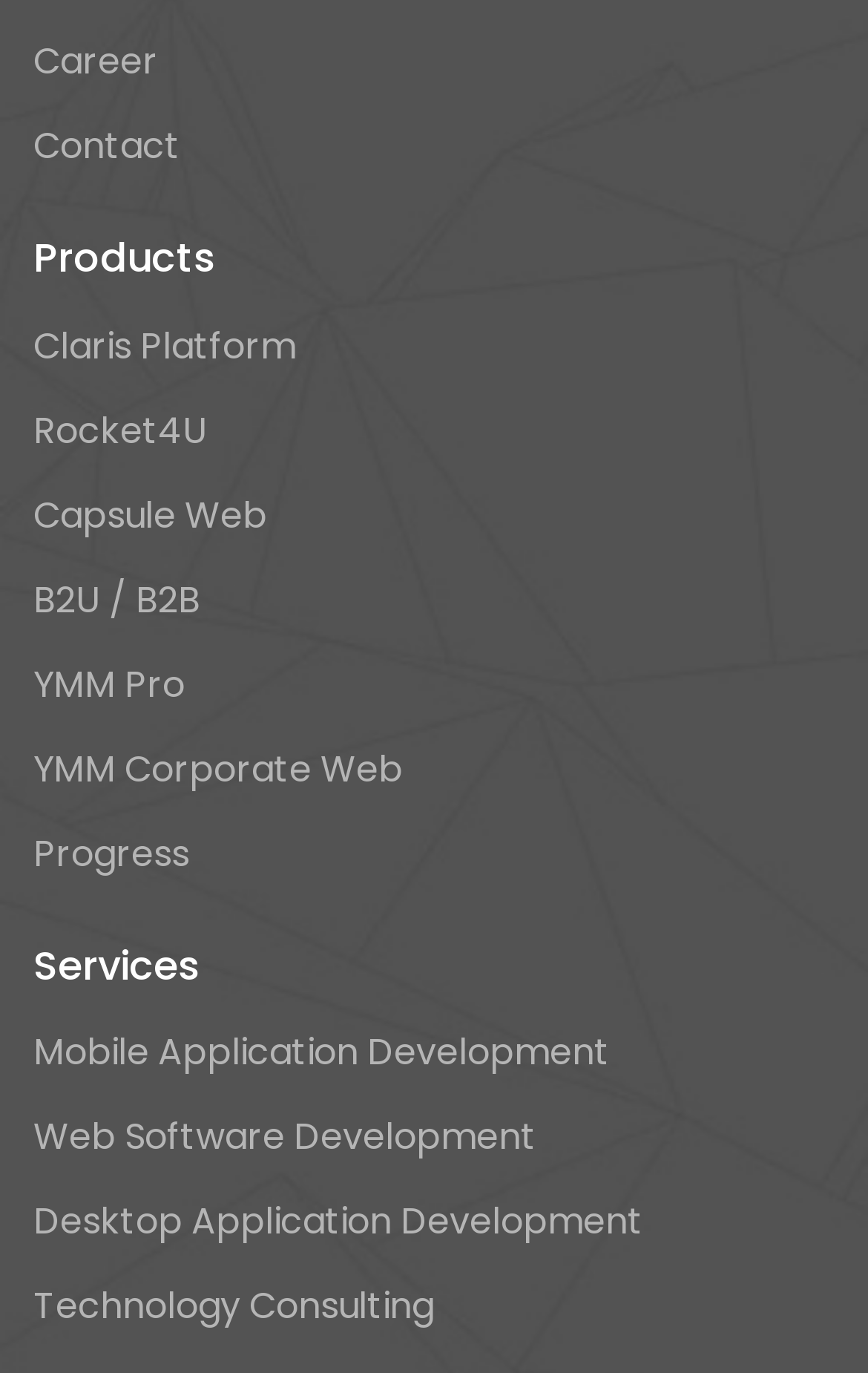What is the last link in the 'Products' section?
From the image, respond with a single word or phrase.

YMM Corporate Web